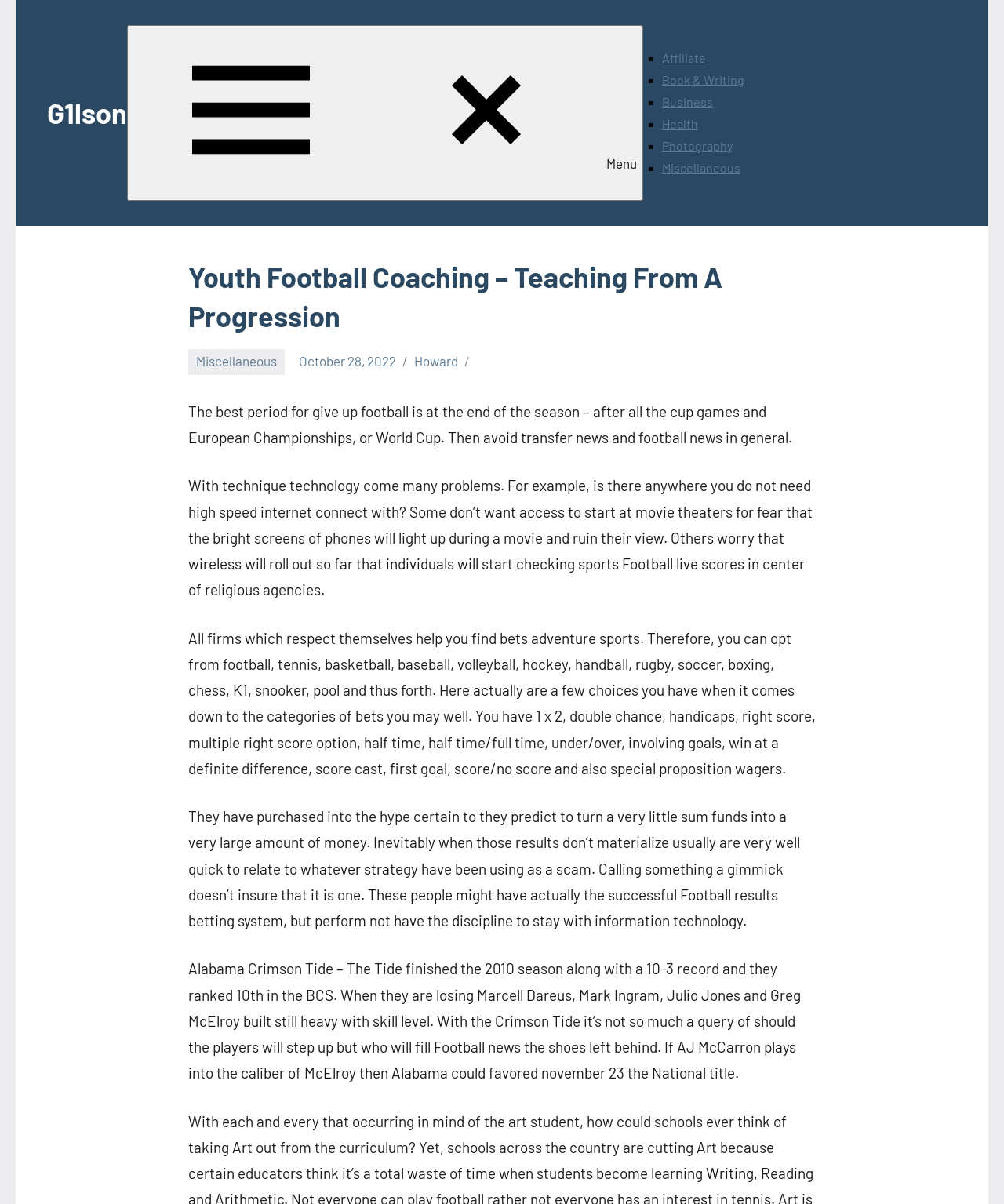Provide a thorough summary of the webpage.

The webpage is about youth football coaching, with a focus on teaching and progression. At the top left, there is a link to the website's author, "G1lson". Next to it, a button labeled "Menu" allows users to access the primary menu, which is located to the right. The primary menu contains a list of links, including "Affiliate", "Book & Writing", "Business", "Health", "Photography", and "Miscellaneous", each preceded by a list marker.

Below the menu, there is a header section with a heading that reads "Youth Football Coaching – Teaching From A Progression". Underneath, there are several links, including "Miscellaneous", a date "October 28, 2022", and a link to an author named "Howard".

The main content of the webpage consists of four paragraphs of text. The first paragraph discusses the best time to give up football, while the second paragraph talks about the problems that come with technology. The third paragraph lists various adventure sports and betting options, including football, tennis, and basketball. The fourth paragraph discusses the importance of discipline in using a football results betting system.

At the bottom of the page, there is an additional paragraph that appears to be a news article or blog post about the Alabama Crimson Tide football team, discussing their 2010 season and the players they lost.